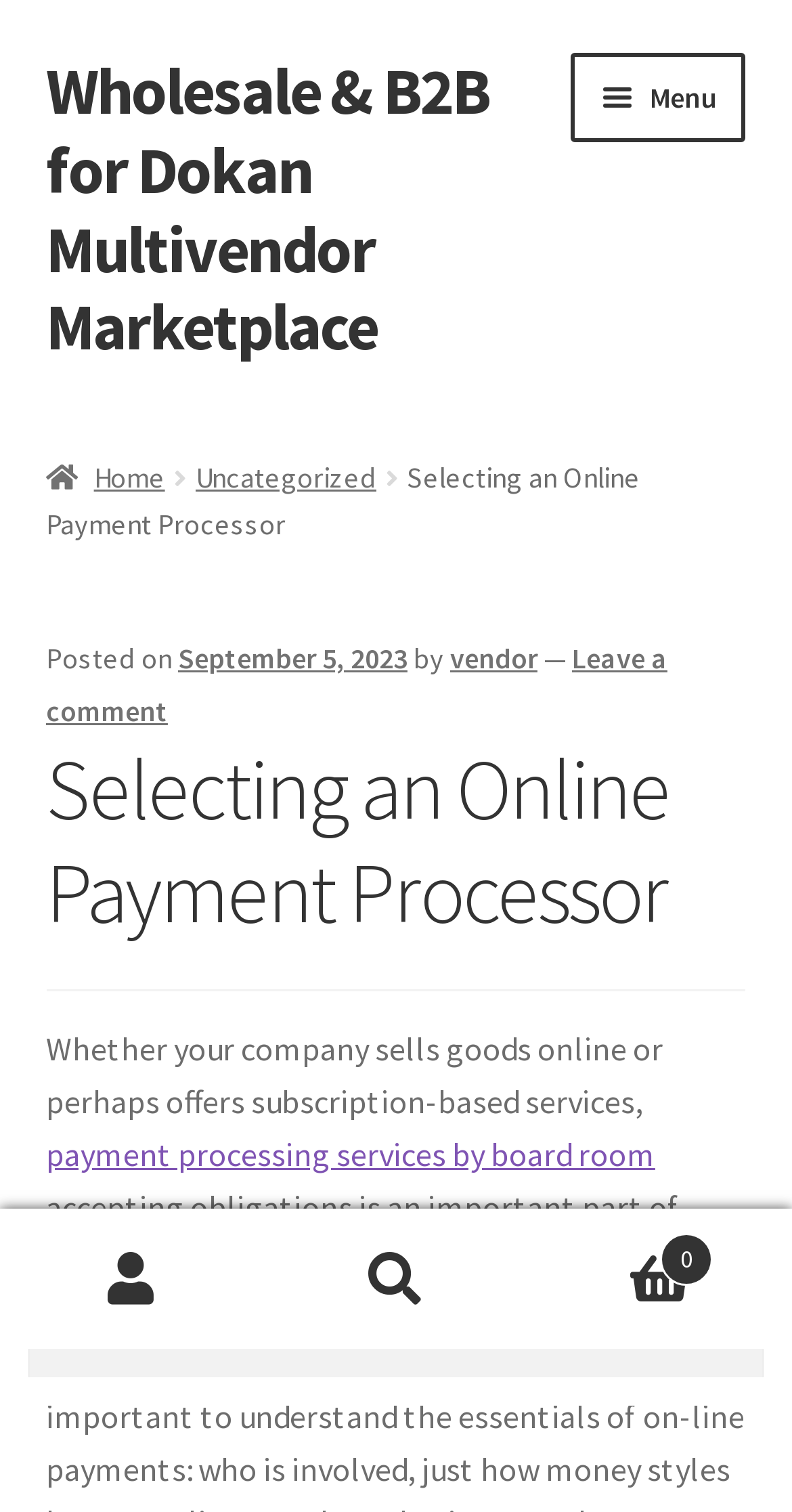Reply to the question with a brief word or phrase: How many links are there in the primary navigation?

7